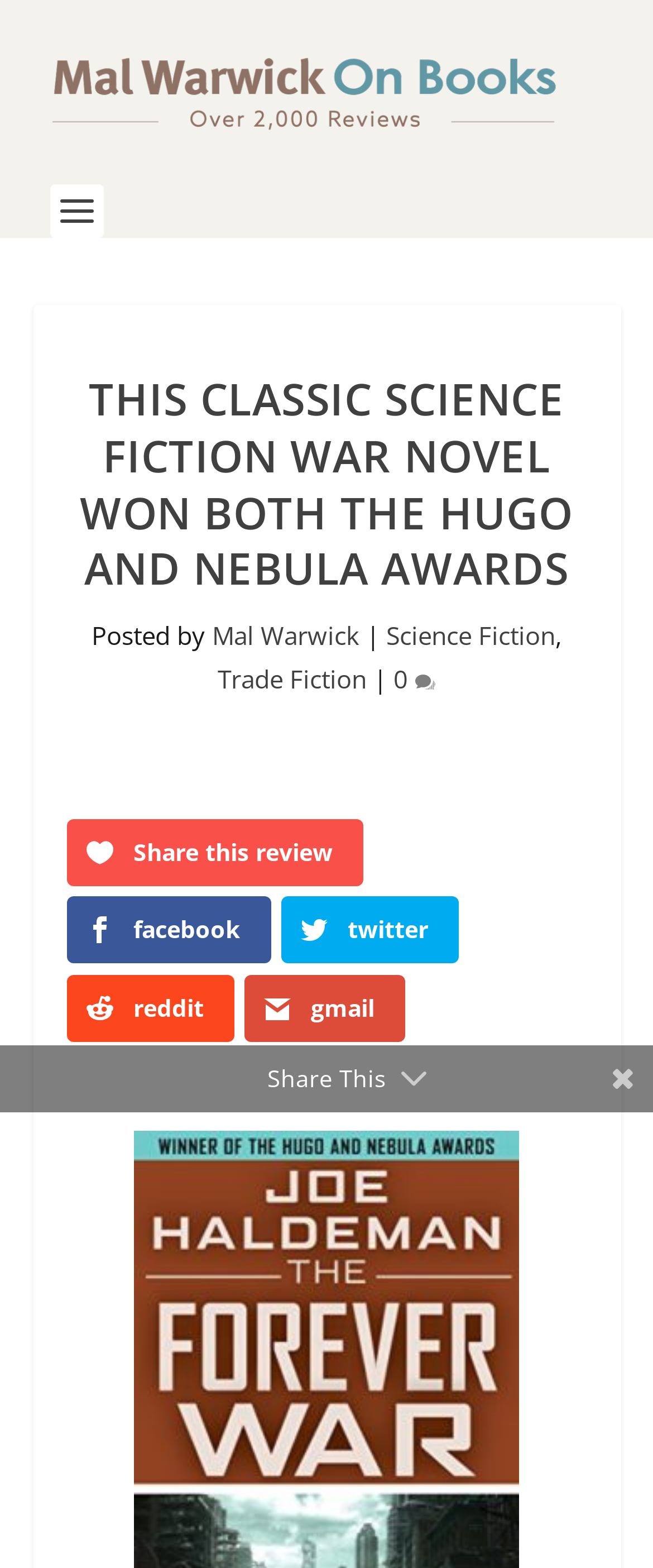Who is the author of the review?
Please provide a comprehensive answer based on the visual information in the image.

The author of the review is mentioned in the link 'Mal Warwick' which is located below the heading 'THIS CLASSIC SCIENCE FICTION WAR NOVEL WON BOTH THE HUGO AND NEBULA AWARDS'. This link is likely the author's name, indicating that Mal Warwick is the author of the review.